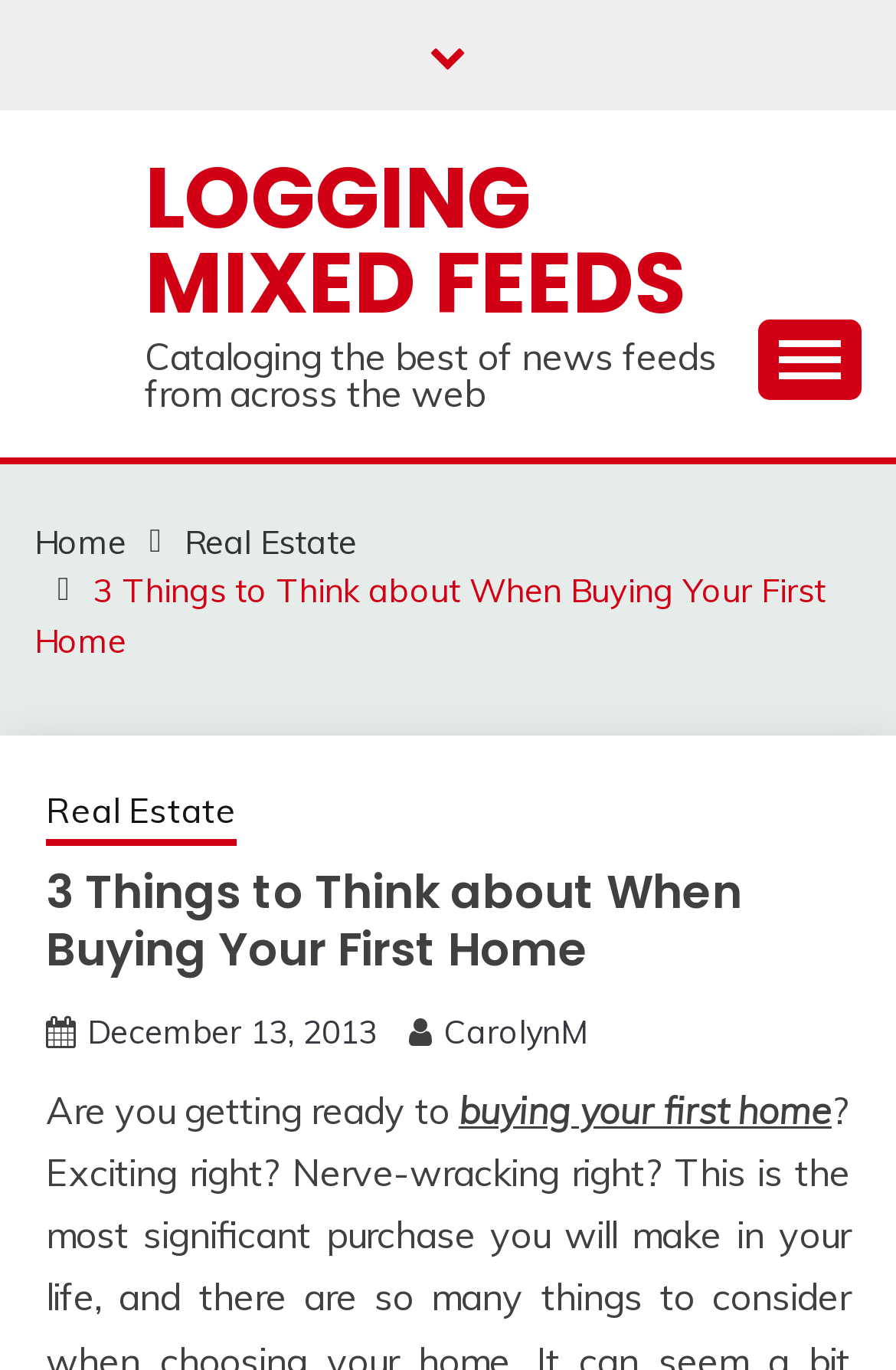Identify and provide the text of the main header on the webpage.

3 Things to Think about When Buying Your First Home